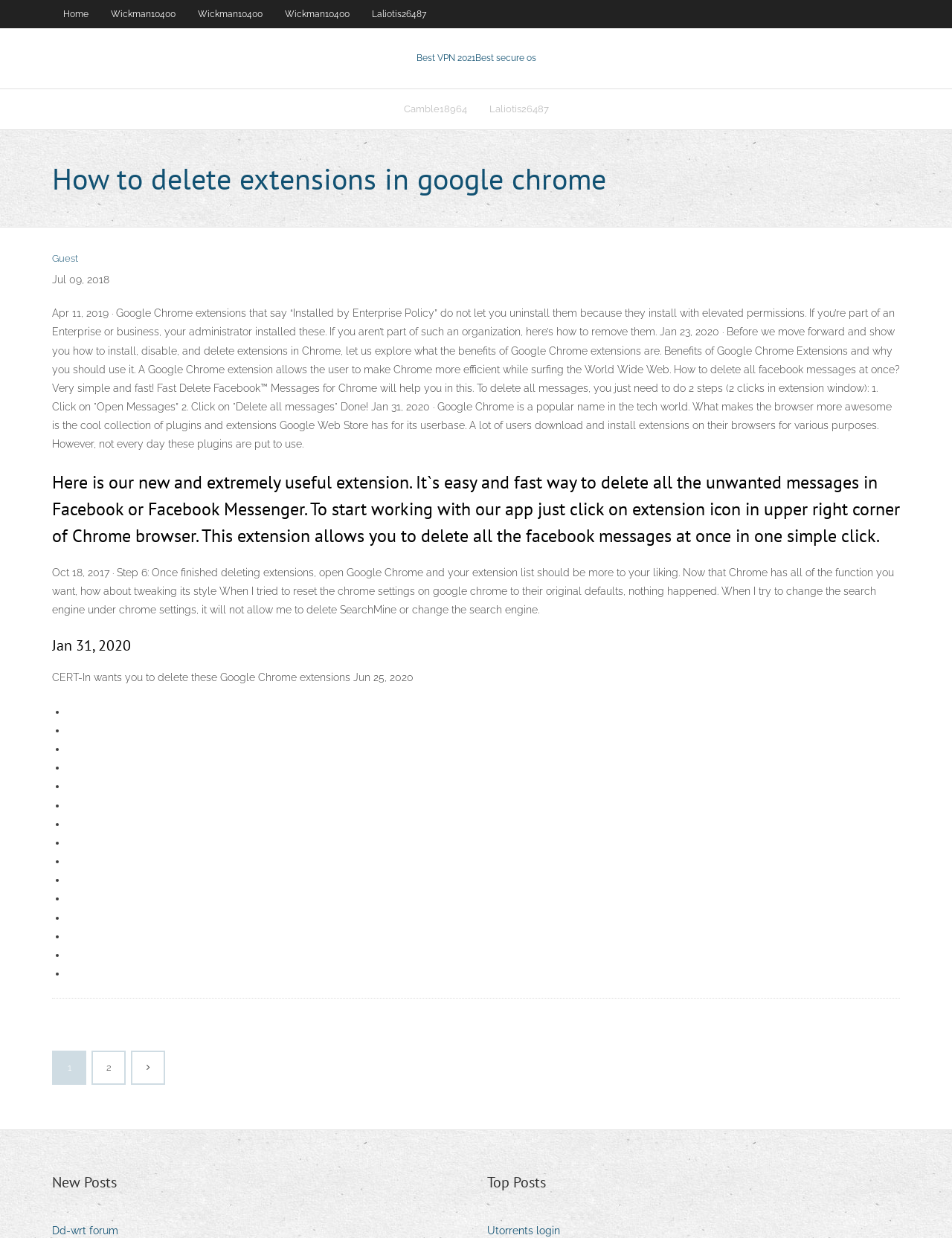Can you find and provide the main heading text of this webpage?

How to delete extensions in google chrome